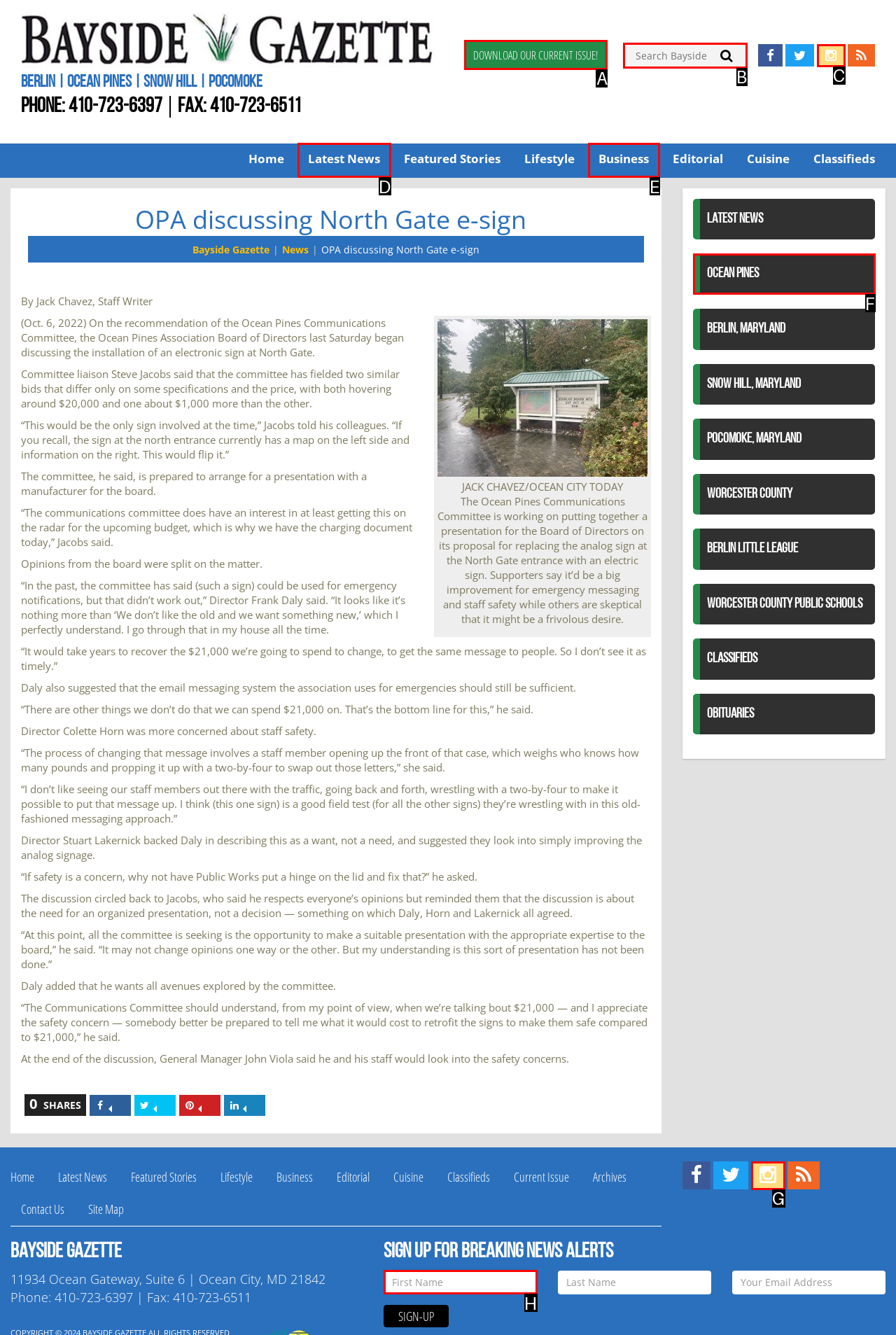Identify the HTML element to select in order to accomplish the following task: Download our current issue
Reply with the letter of the chosen option from the given choices directly.

A